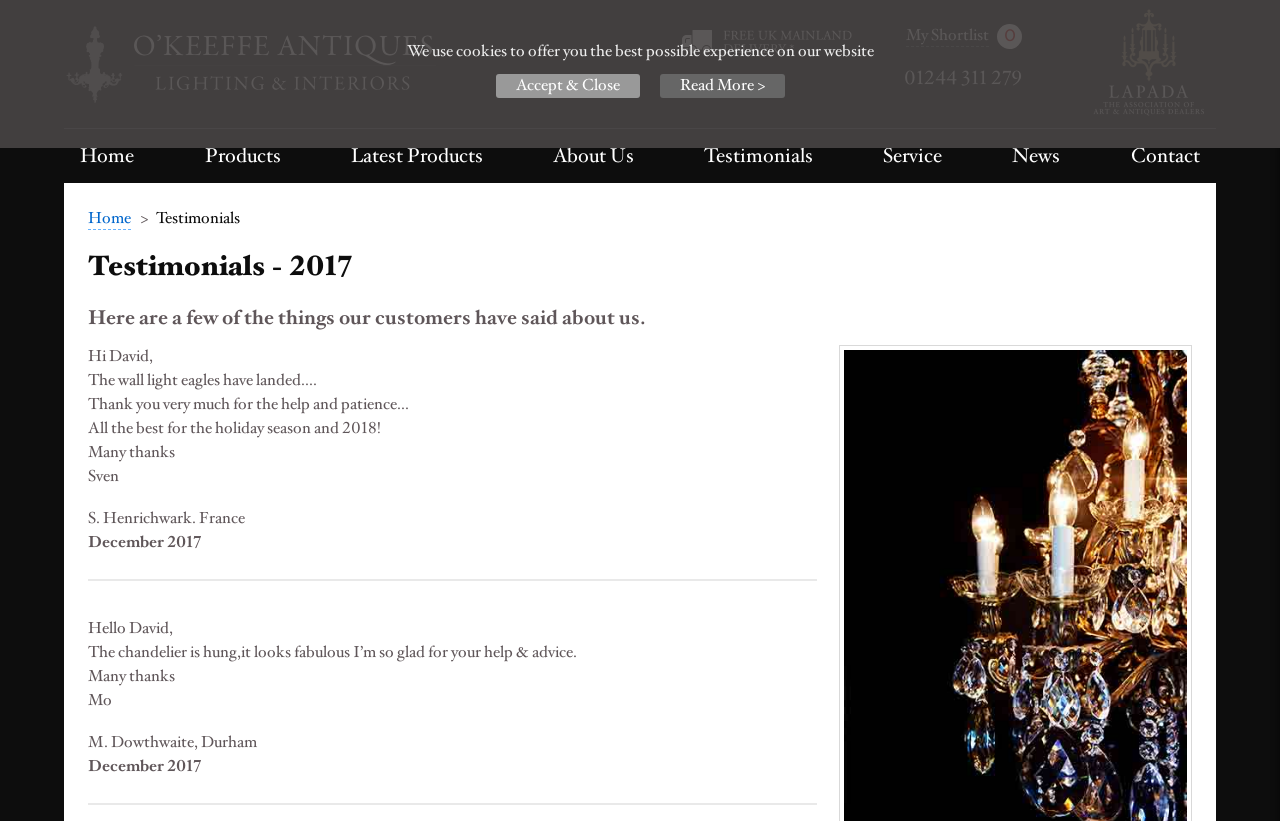Determine the bounding box coordinates for the HTML element mentioned in the following description: "Testimonials". The coordinates should be a list of four floats ranging from 0 to 1, represented as [left, top, right, bottom].

[0.524, 0.157, 0.661, 0.223]